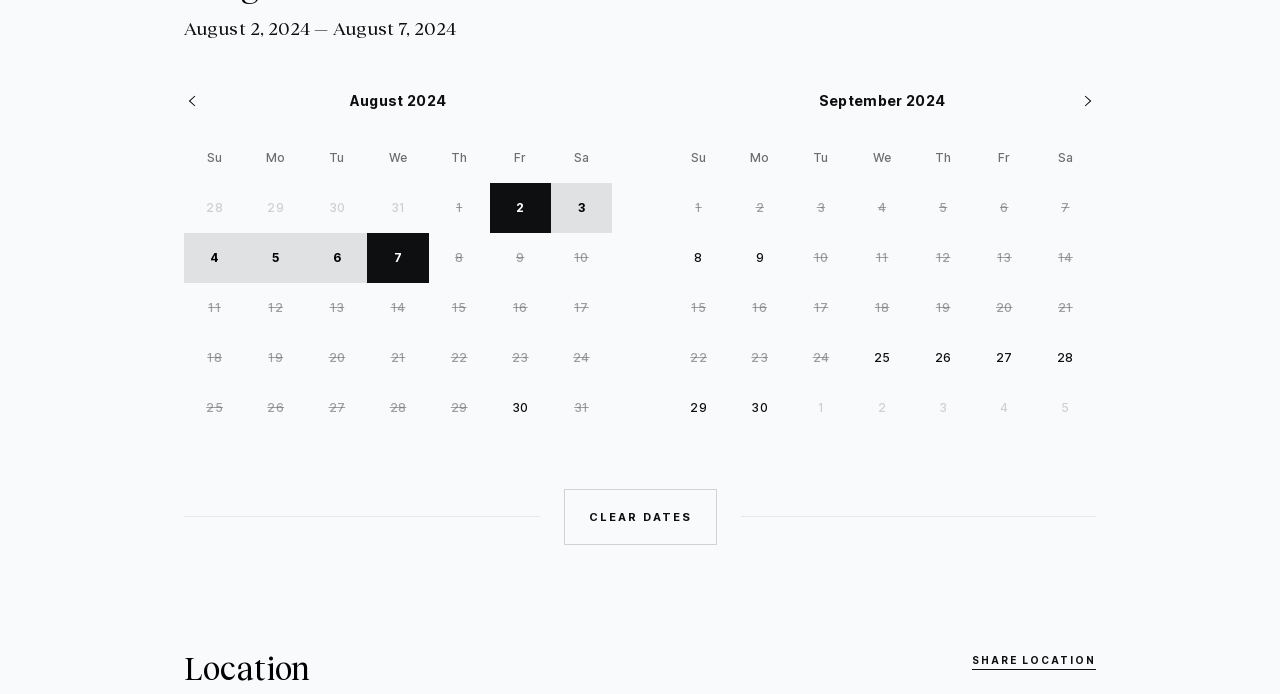Please give a short response to the question using one word or a phrase:
What is the next month displayed?

September 2024